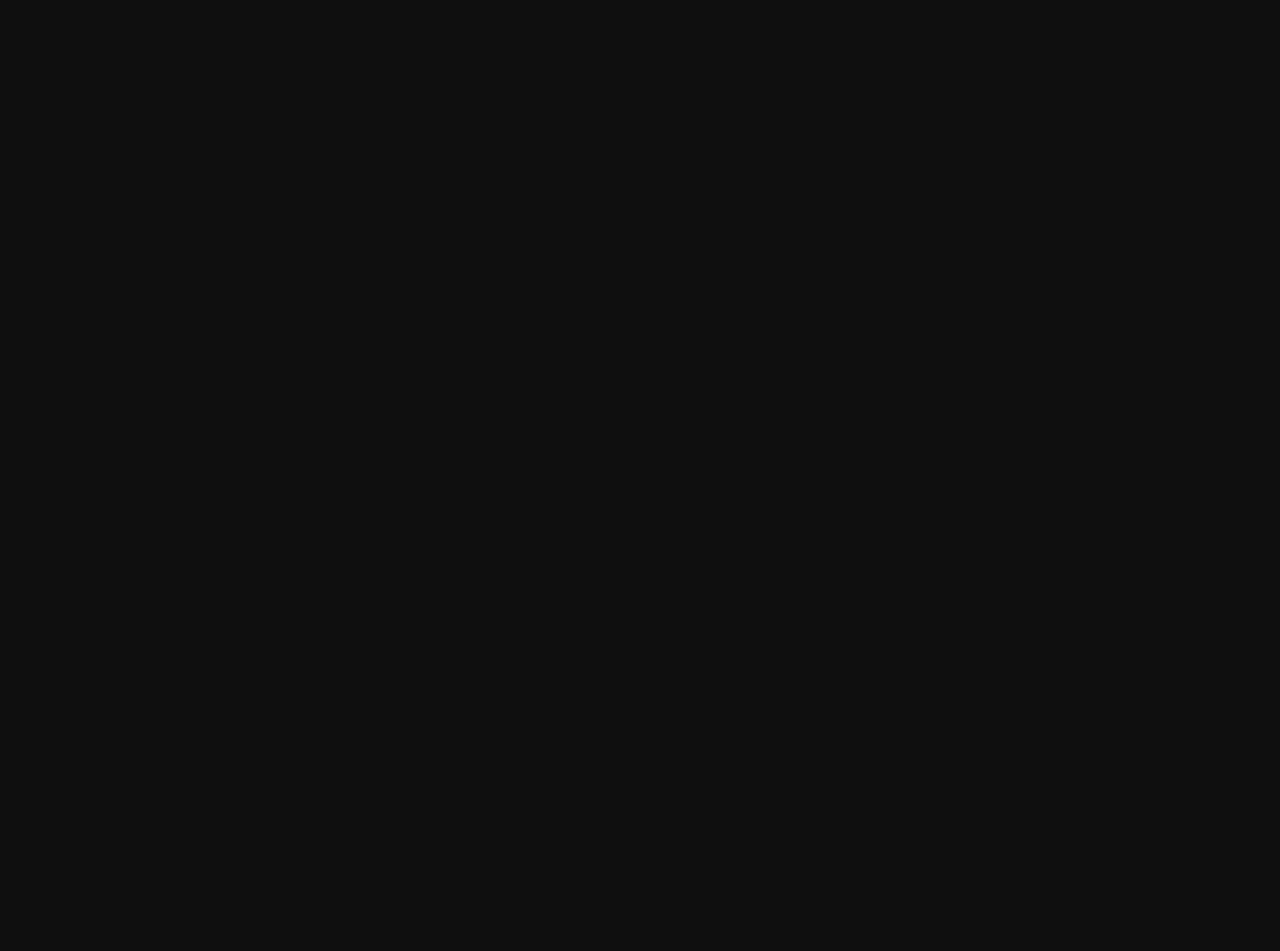How many articles are on this webpage?
Kindly answer the question with as much detail as you can.

I counted the number of article elements on the webpage, which are [143], [144], [145], and [146]. Each of these elements contains a link, heading, and other information about an article, so I concluded that there are 4 articles on this webpage.